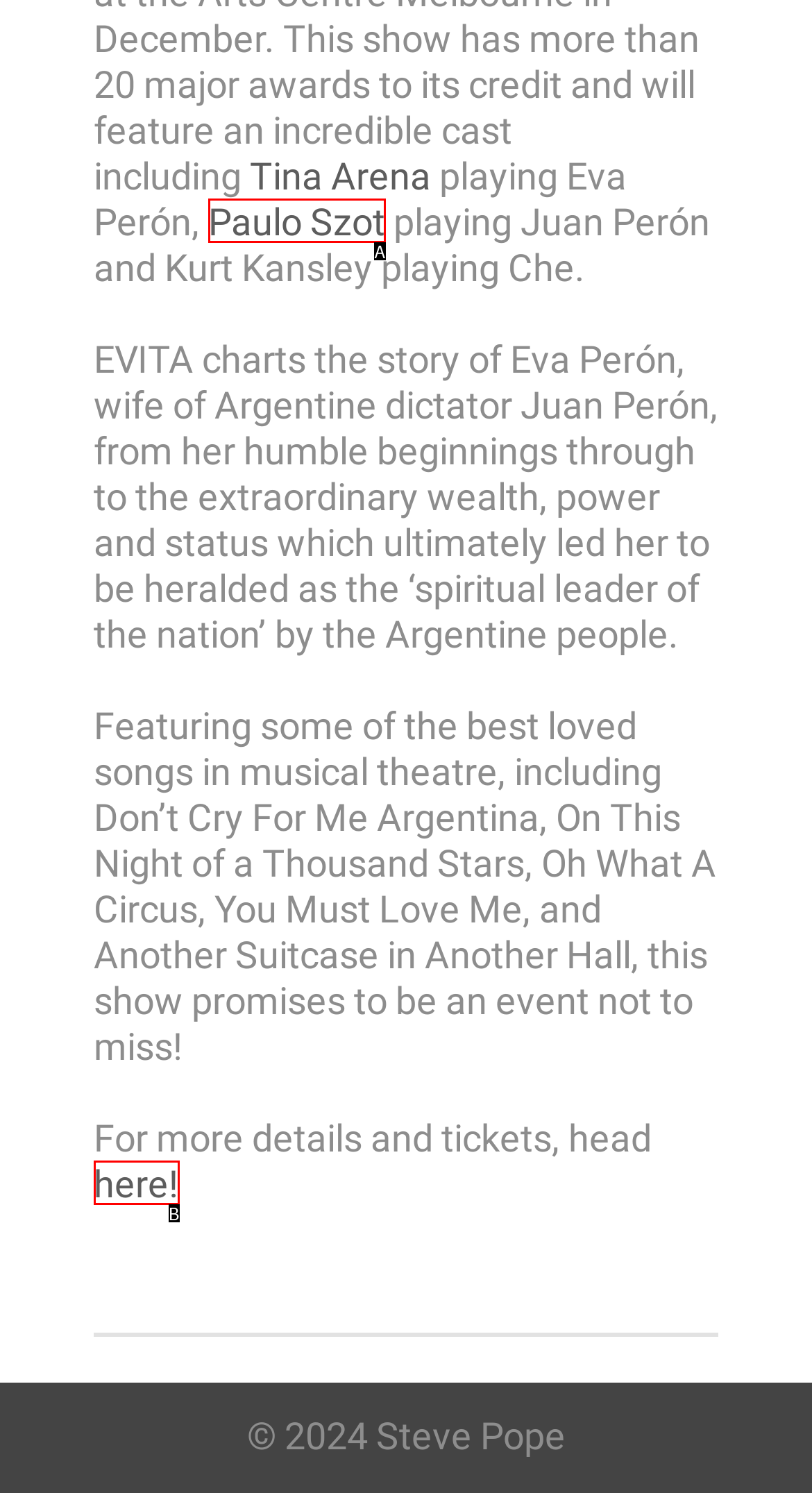Find the HTML element that corresponds to the description: Paulo Szot. Indicate your selection by the letter of the appropriate option.

A